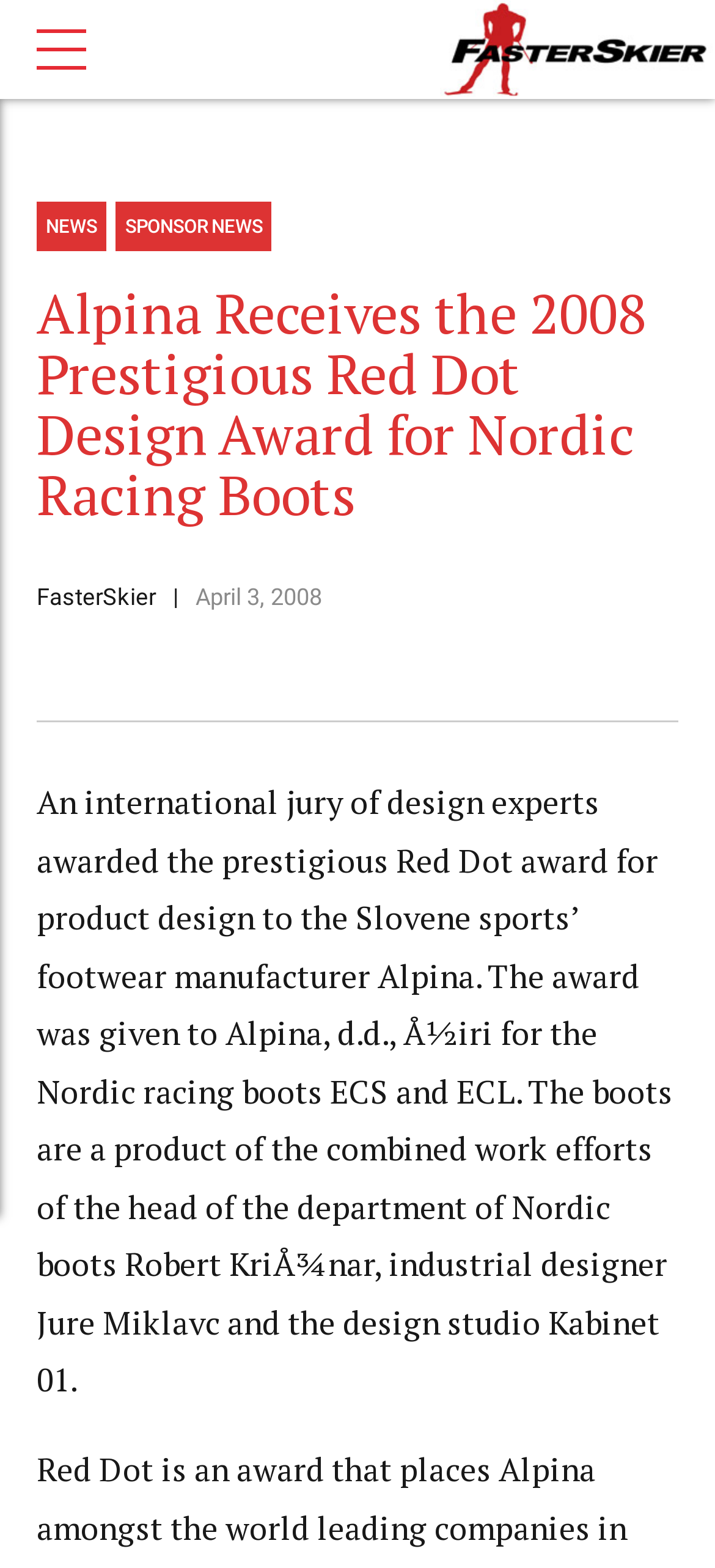Identify the bounding box of the UI component described as: "News".

[0.051, 0.129, 0.149, 0.16]